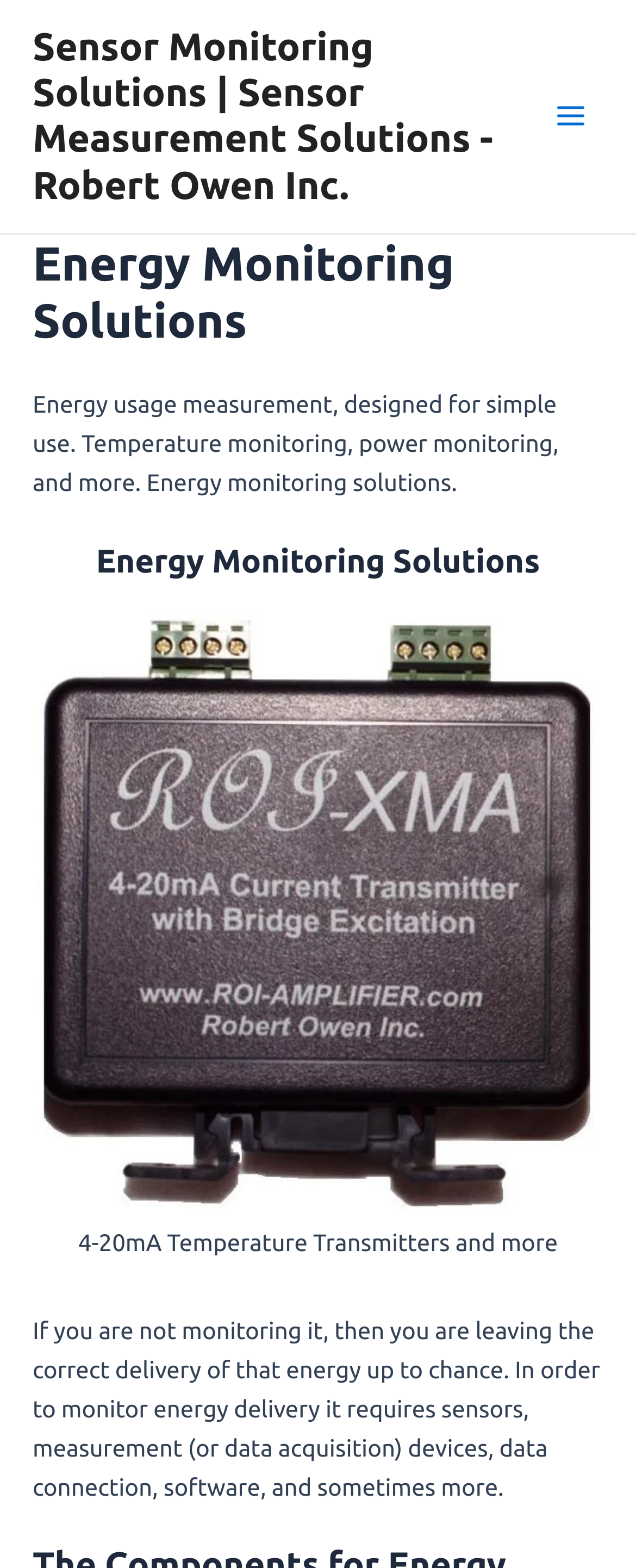Write an extensive caption that covers every aspect of the webpage.

The webpage is about energy monitoring solutions, specifically highlighting the importance of monitoring energy delivery. At the top-left corner, there is a link to "Sensor Monitoring Solutions" with a logo image next to it. On the top-right corner, there is a "Main Menu" button.

Below the link, there is a header section with a heading "Energy Monitoring Solutions" in a prominent font size. Underneath the header, there is a brief description of the energy monitoring solutions, mentioning energy usage measurement, temperature monitoring, power monitoring, and more.

Further down, there is another heading "Energy Monitoring Solutions" followed by a figure with a caption "4-20mA Temperature Transmitters and more". The figure takes up most of the width of the page.

Below the figure, there is a paragraph of text that explains the importance of monitoring energy delivery, stating that without monitoring, the correct delivery of energy is left to chance. The text also mentions the necessary components for energy monitoring, including sensors, measurement devices, data connection, software, and more.